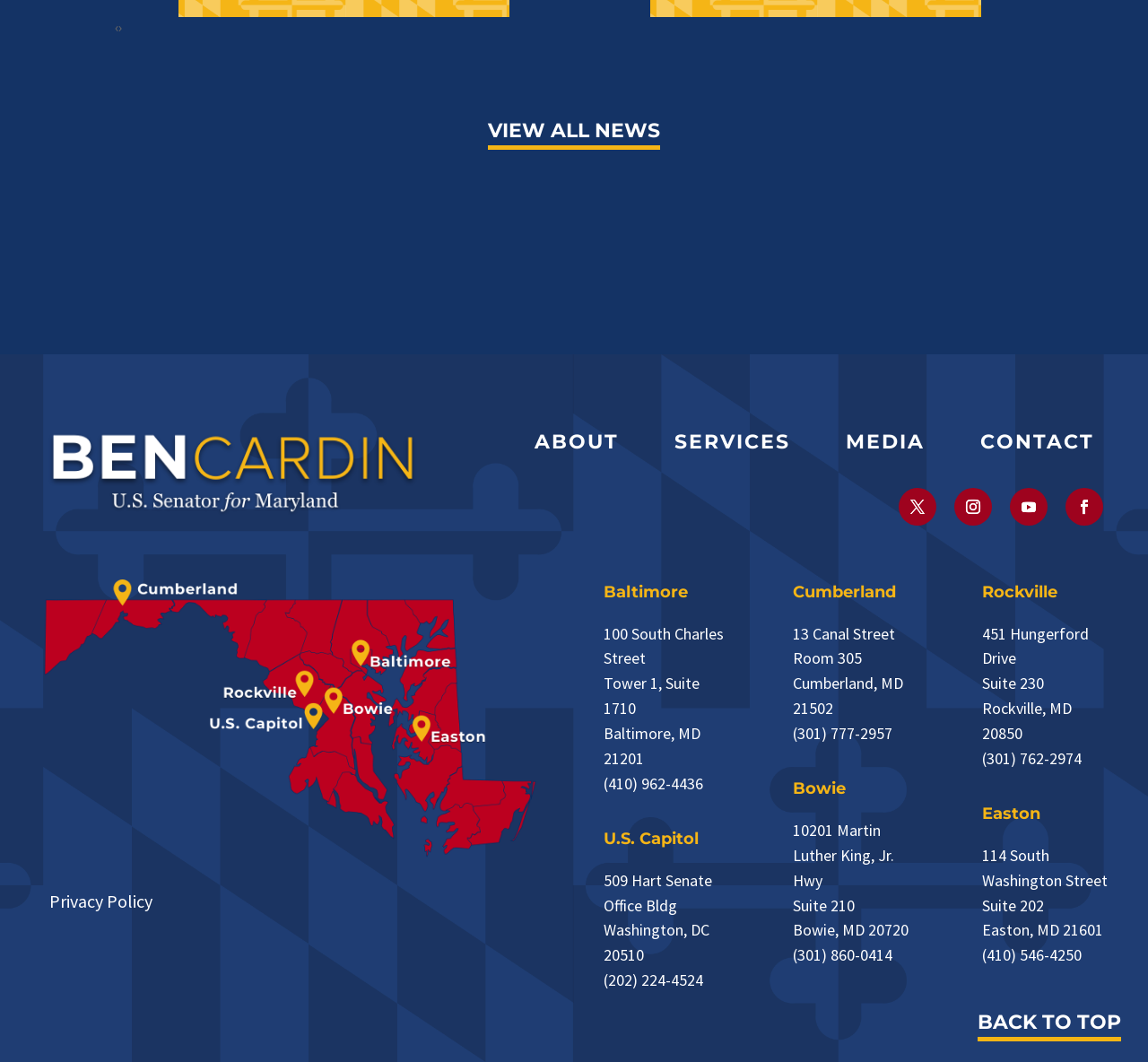Identify the bounding box of the UI element described as follows: "Follow". Provide the coordinates as four float numbers in the range of 0 to 1 [left, top, right, bottom].

[0.88, 0.46, 0.912, 0.495]